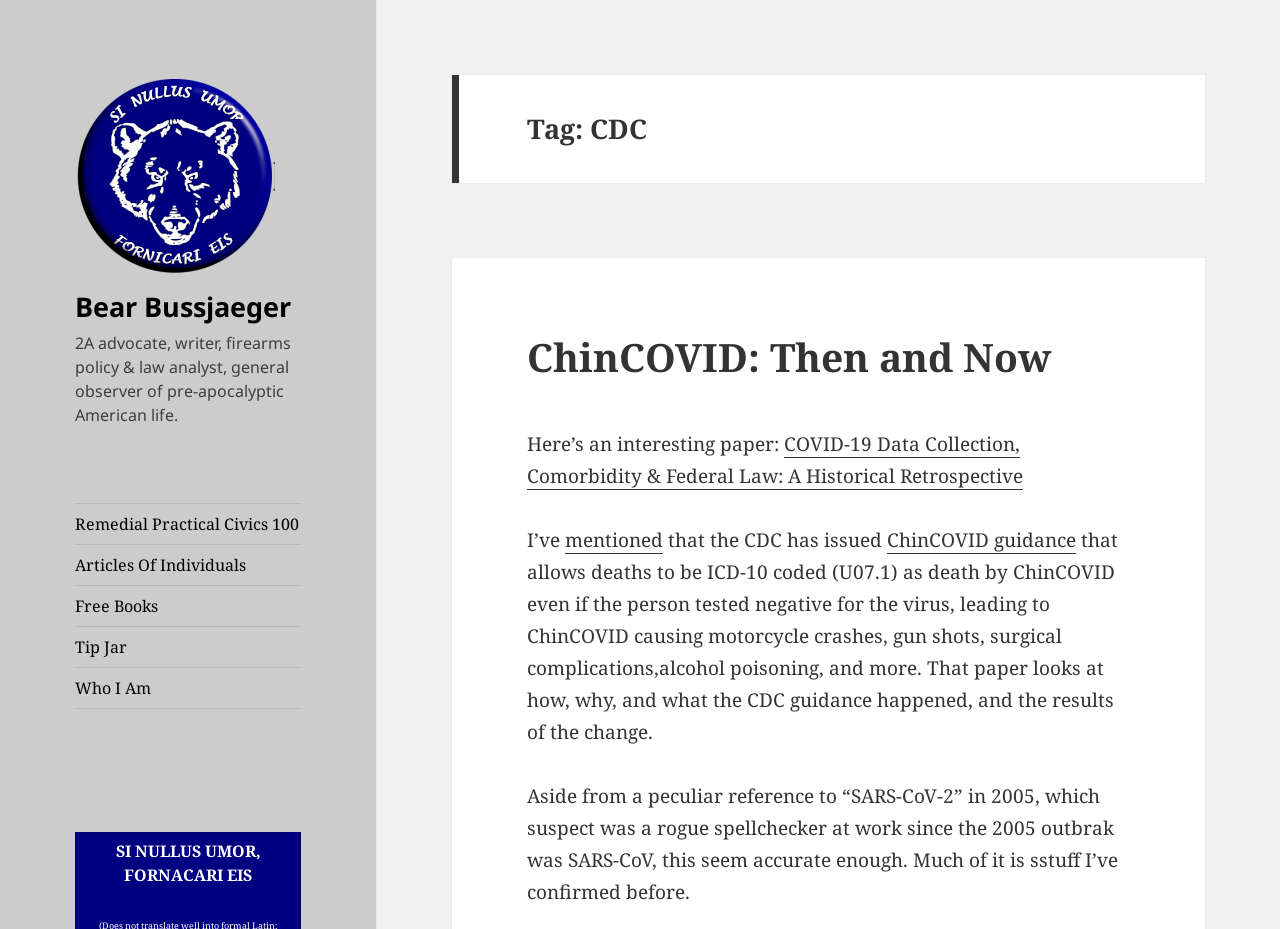Provide the bounding box coordinates of the area you need to click to execute the following instruction: "View articles written by Bear Bussjaeger".

[0.059, 0.586, 0.235, 0.629]